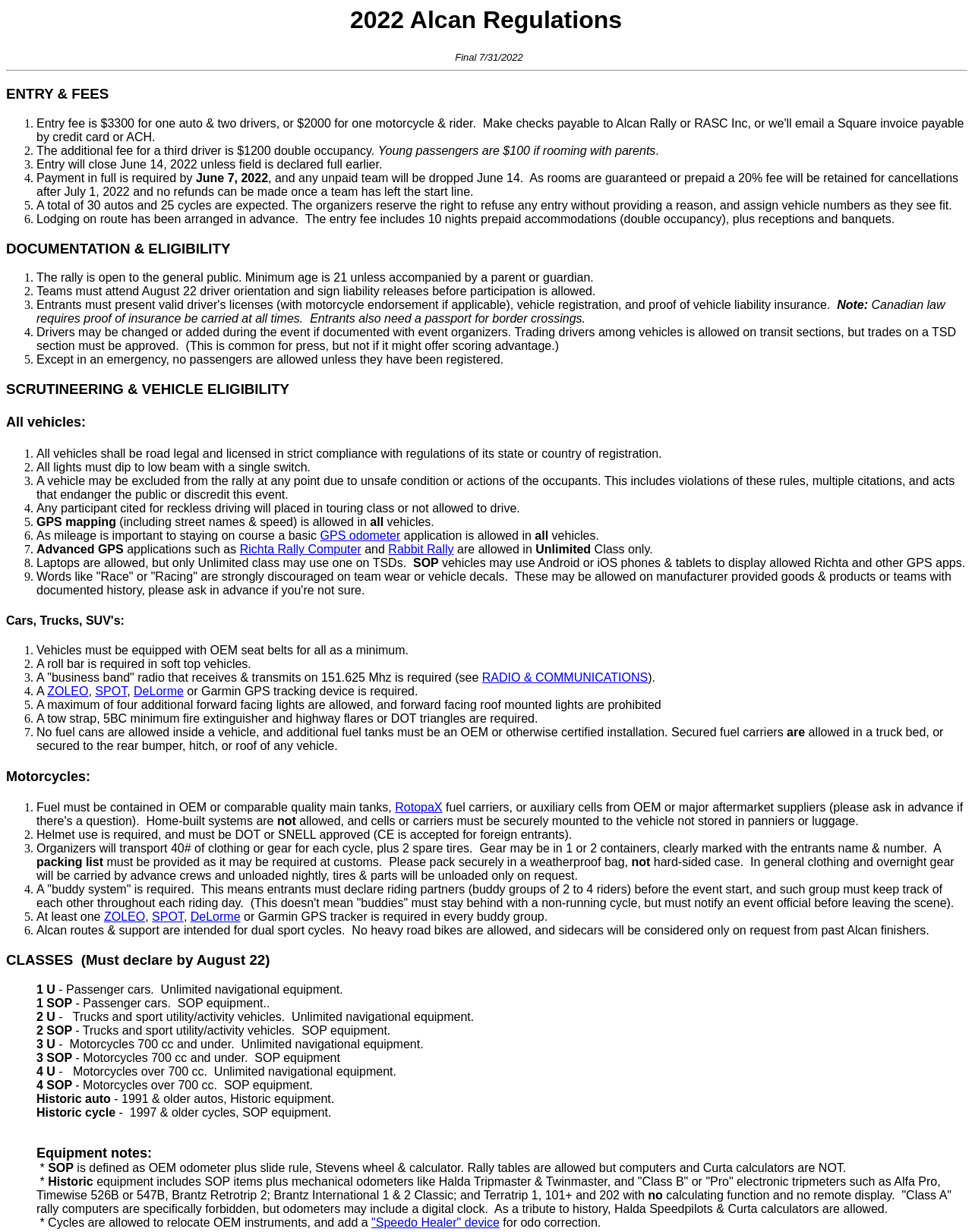Look at the image and answer the question in detail:
How many nights of prepaid accommodations are included in the entry fee?

The answer can be found in the 'ENTRY & FEES' section, where it is stated that 'The entry fee includes 10 nights prepaid accommodations (double occupancy), plus receptions and banquets.'